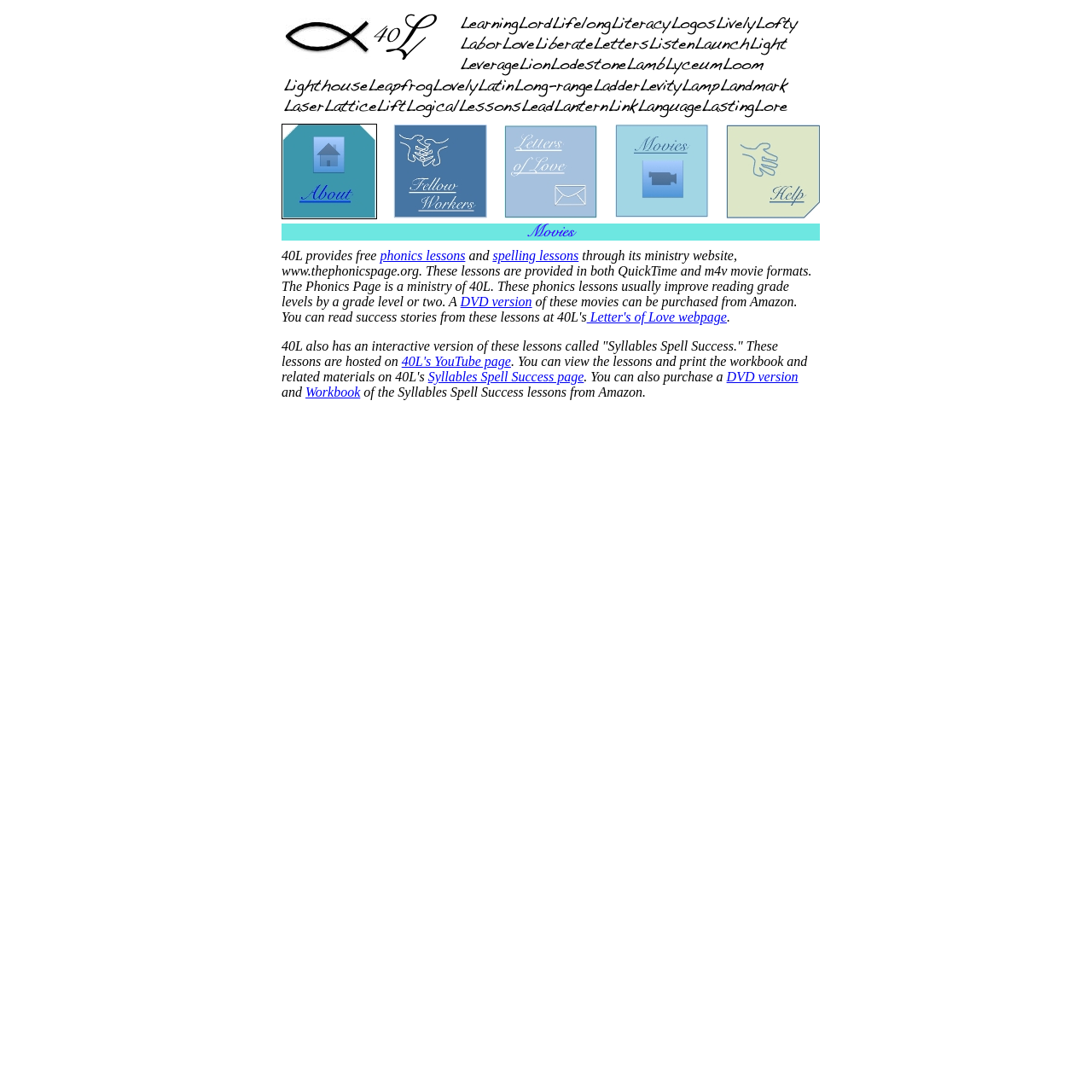From the element description DVD version, predict the bounding box coordinates of the UI element. The coordinates must be specified in the format (top-left x, top-left y, bottom-right x, bottom-right y) and should be within the 0 to 1 range.

[0.422, 0.27, 0.487, 0.283]